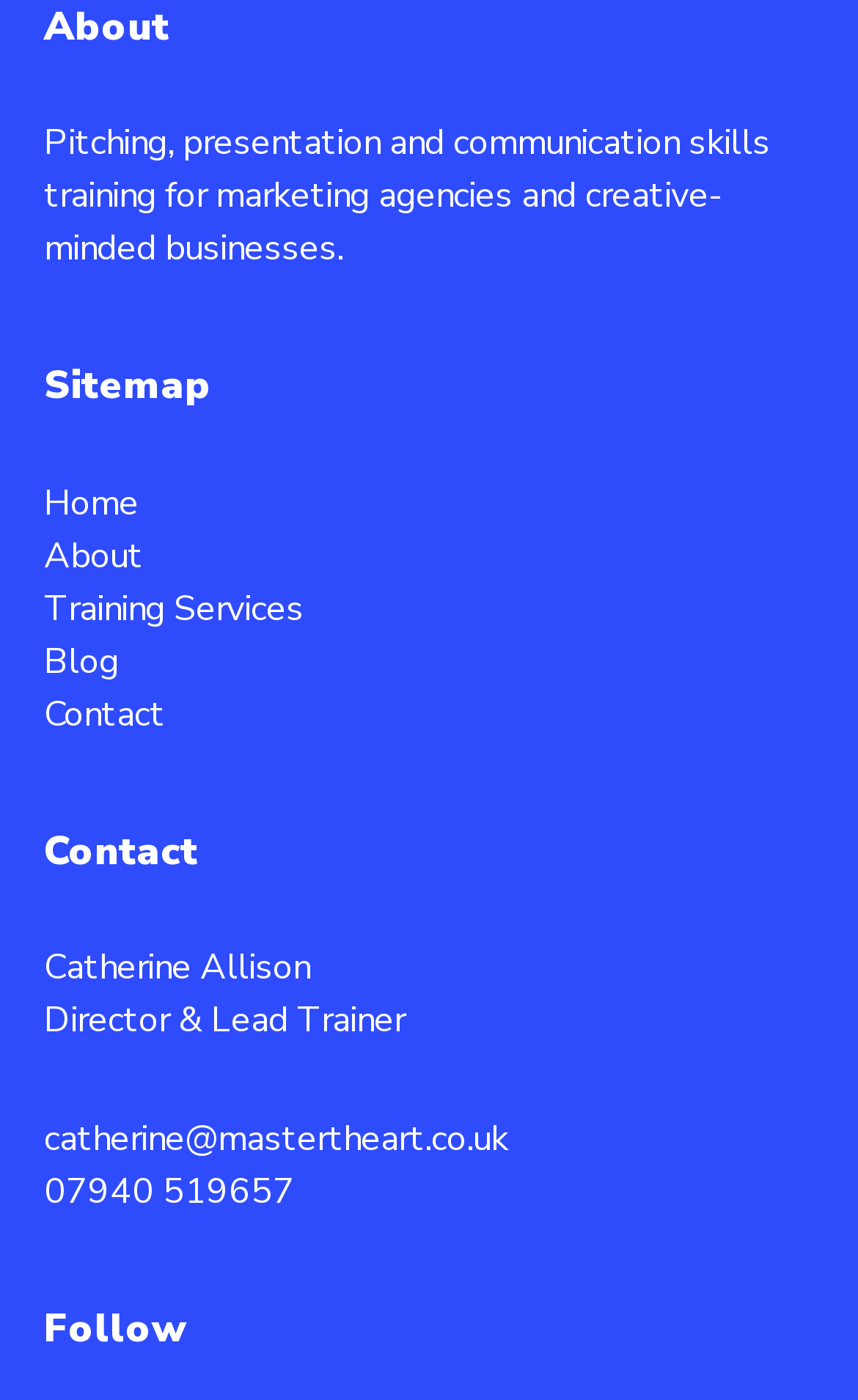Please predict the bounding box coordinates (top-left x, top-left y, bottom-right x, bottom-right y) for the UI element in the screenshot that fits the description: catherine@mastertheart.co.uk

[0.051, 0.796, 0.949, 0.833]